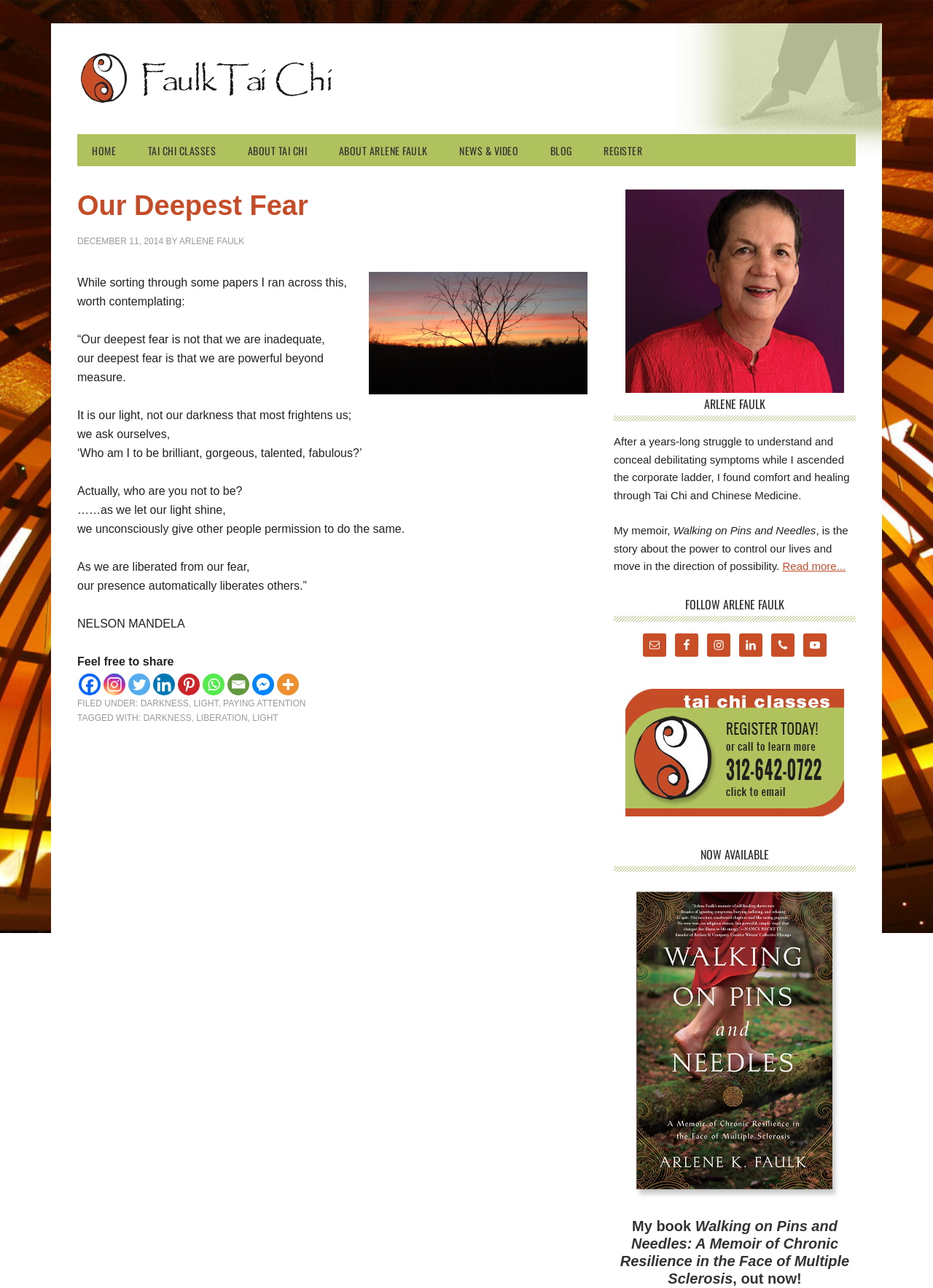Based on the image, please elaborate on the answer to the following question:
What is the topic of the article?

I found the answer by looking at the article section, where the topic is mentioned as 'Our Deepest Fear' in the heading.